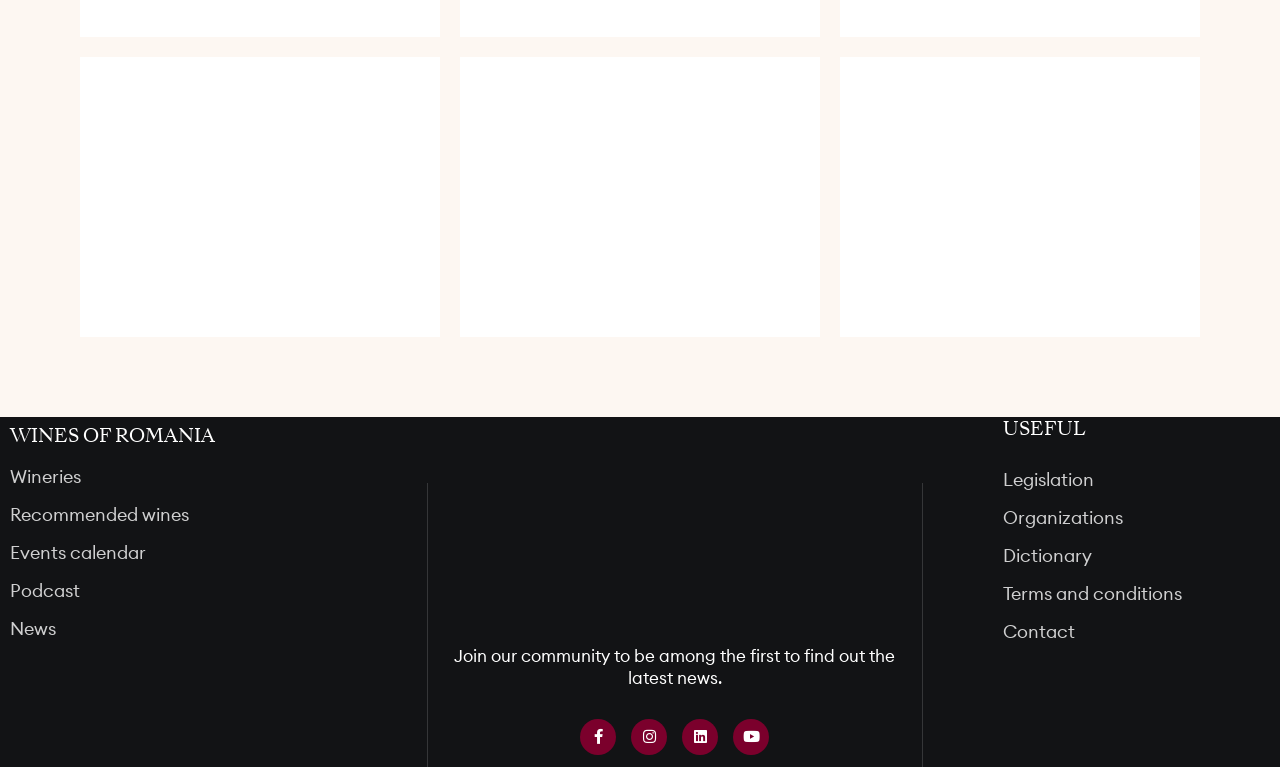Respond to the question with just a single word or phrase: 
What type of content is available under 'Recommended wines' link?

Wine recommendations